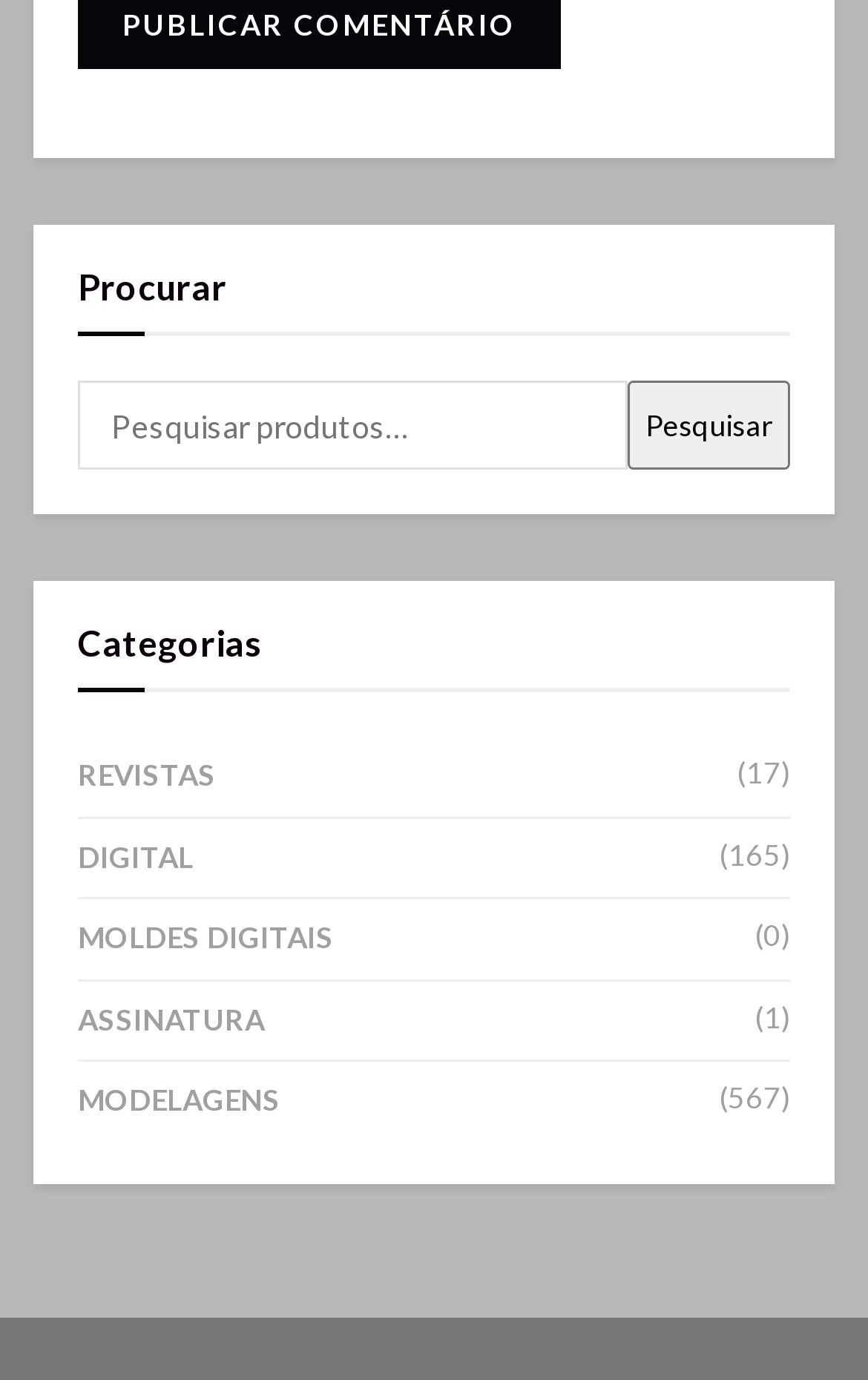Give a short answer to this question using one word or a phrase:
How many items are there in the 'MODELAGENS' category?

567